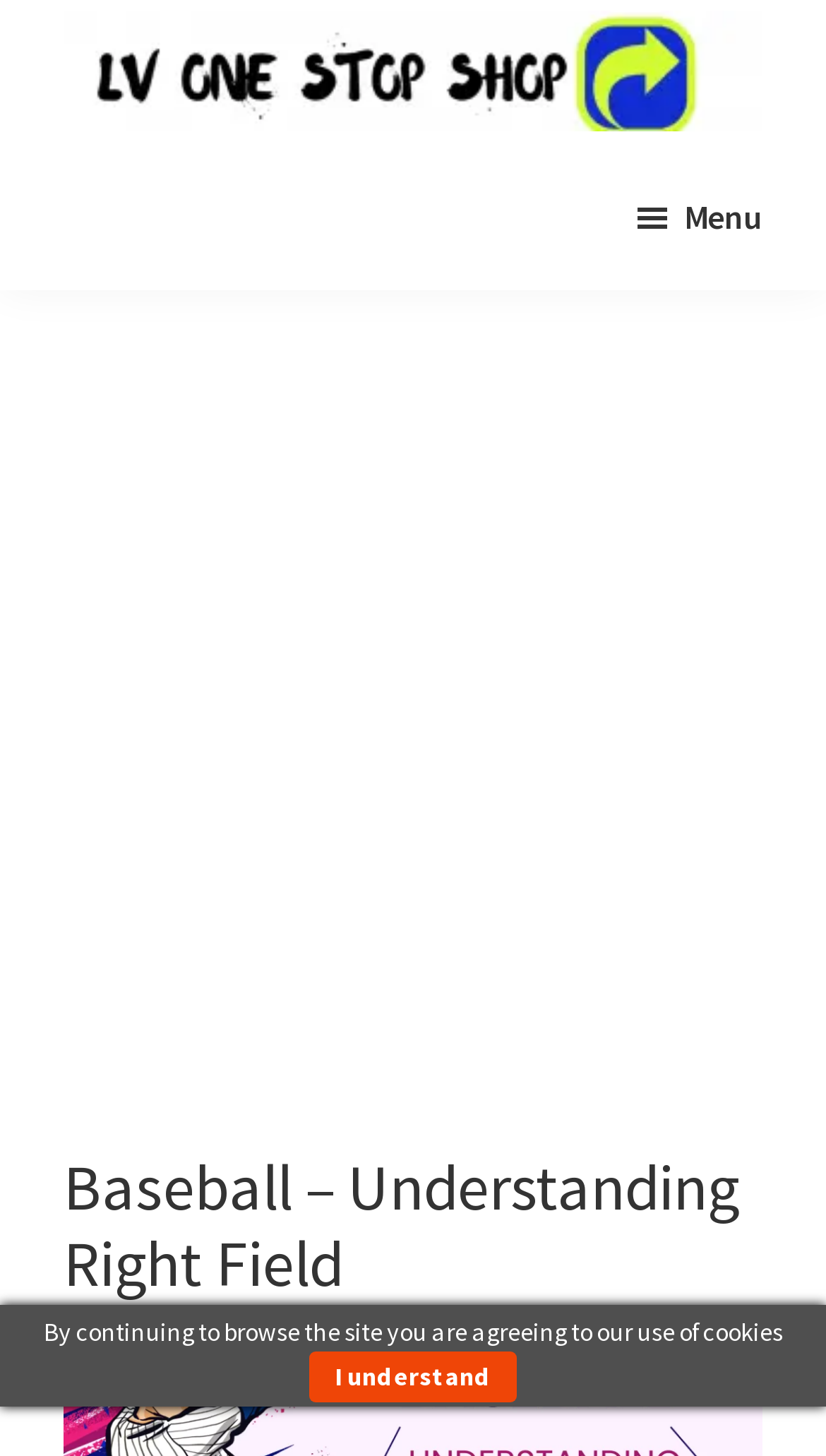Provide a brief response in the form of a single word or phrase:
What is the name of the website?

Lv One Stop Shop